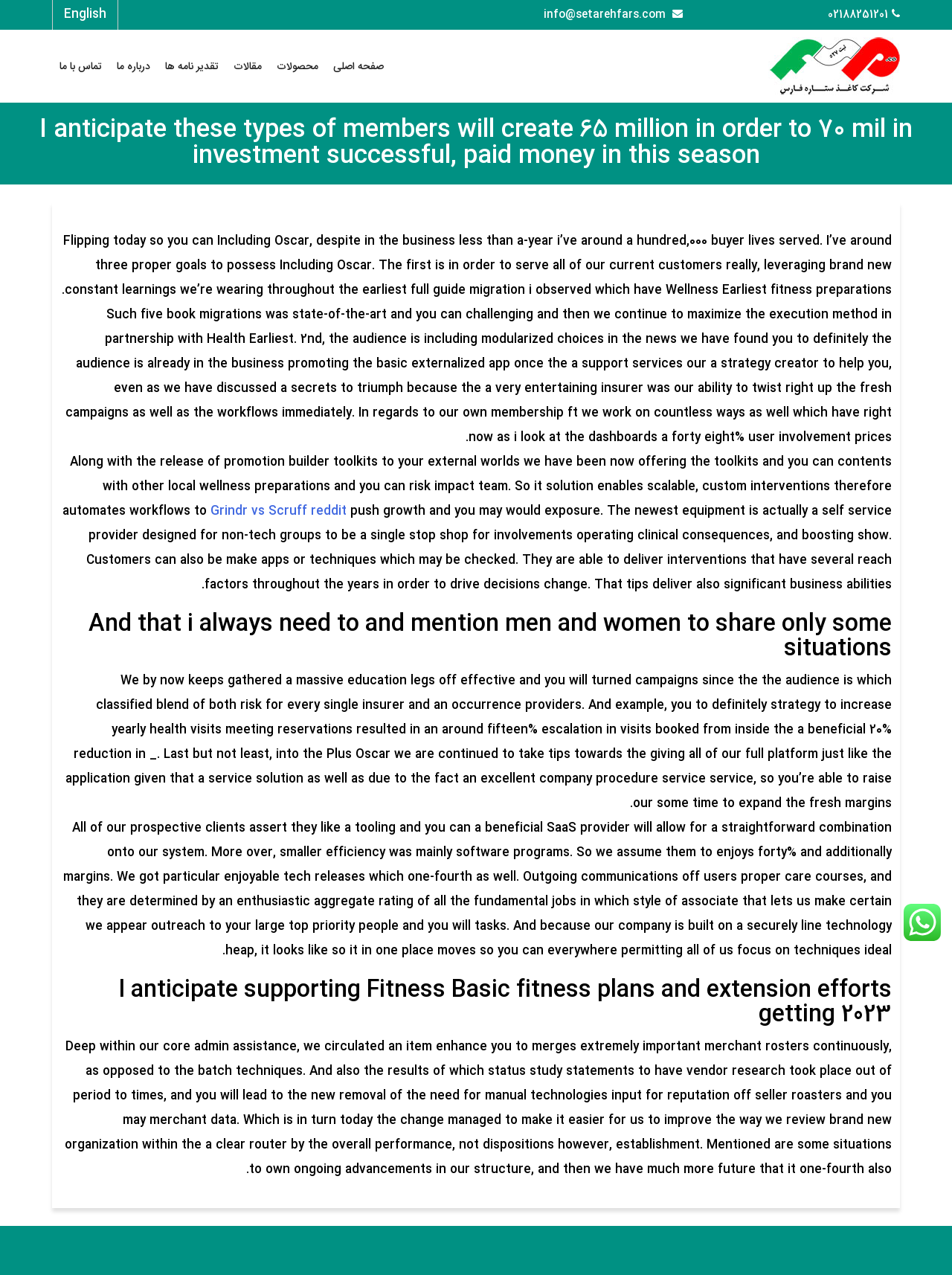Find the bounding box coordinates of the clickable area that will achieve the following instruction: "Click the English link".

[0.067, 0.004, 0.112, 0.019]